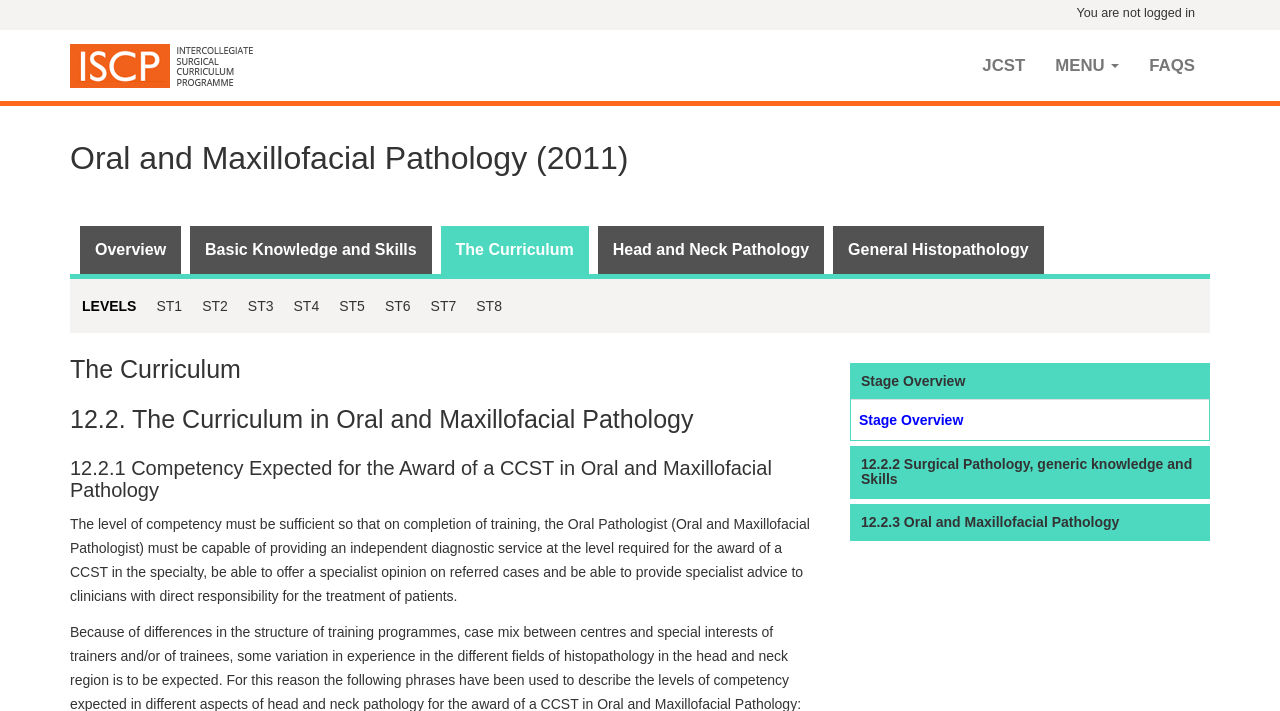Based on the provided description, "Basic Knowledge and Skills", find the bounding box of the corresponding UI element in the screenshot.

[0.148, 0.318, 0.337, 0.385]